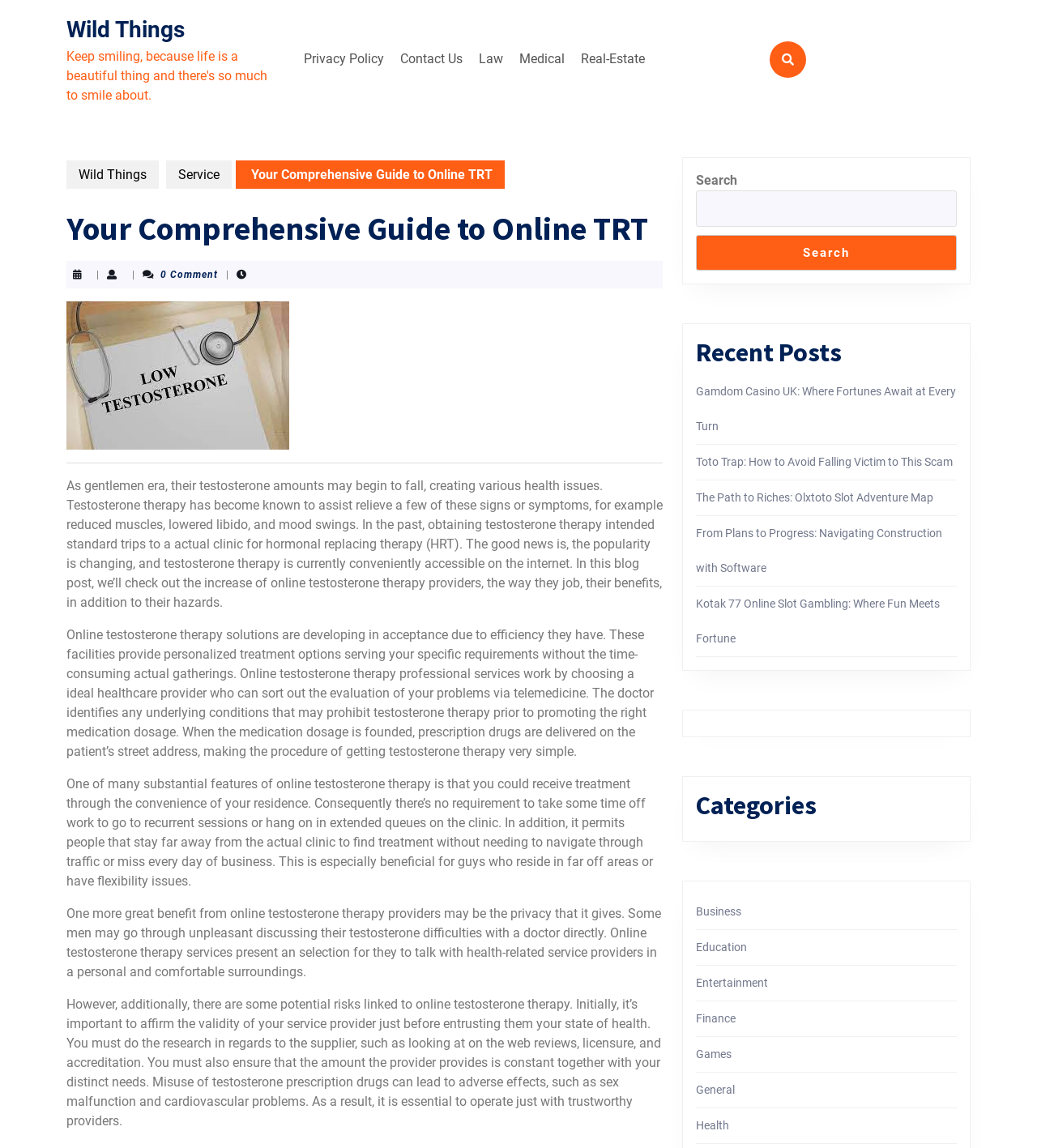How many recent posts are listed on the webpage?
Provide a detailed and well-explained answer to the question.

In the section labeled 'Recent Posts', I can see 6 links to different articles, including 'Gamdom Casino UK: Where Fortunes Await at Every Turn' and 'Kotak 77 Online Slot Gambling: Where Fun Meets Fortune'.